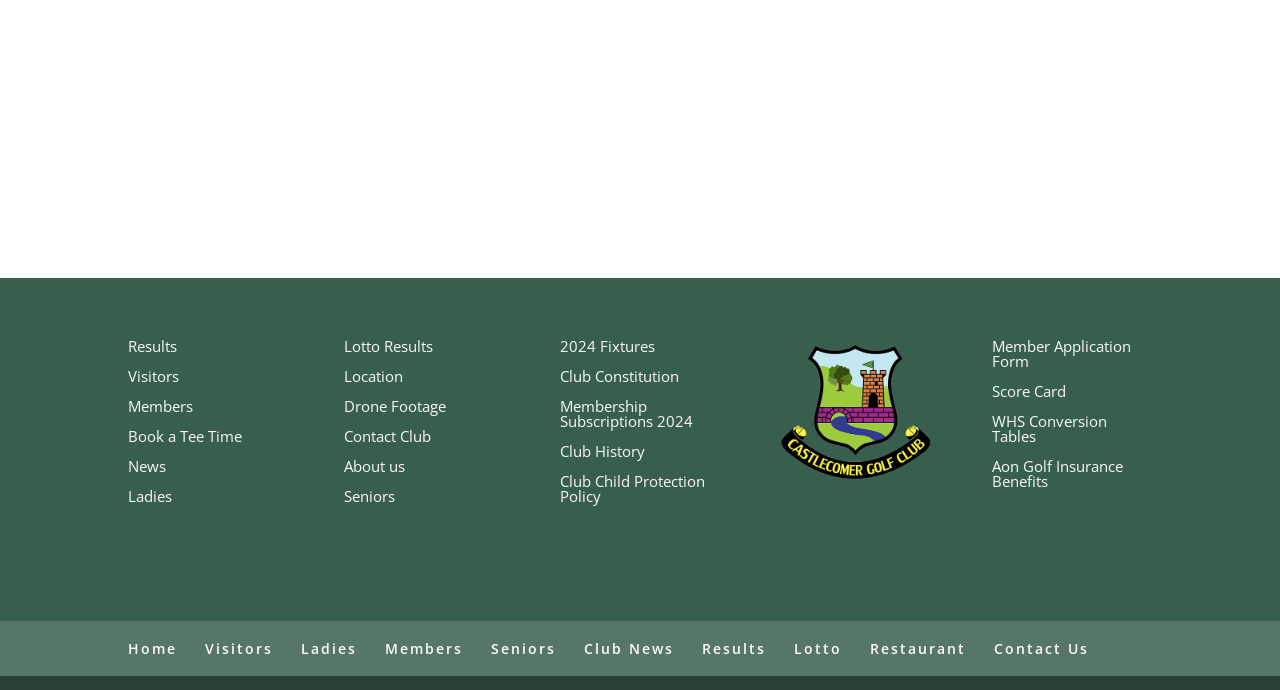Locate the bounding box of the UI element defined by this description: "2024 Fixtures". The coordinates should be given as four float numbers between 0 and 1, formatted as [left, top, right, bottom].

[0.438, 0.488, 0.512, 0.517]